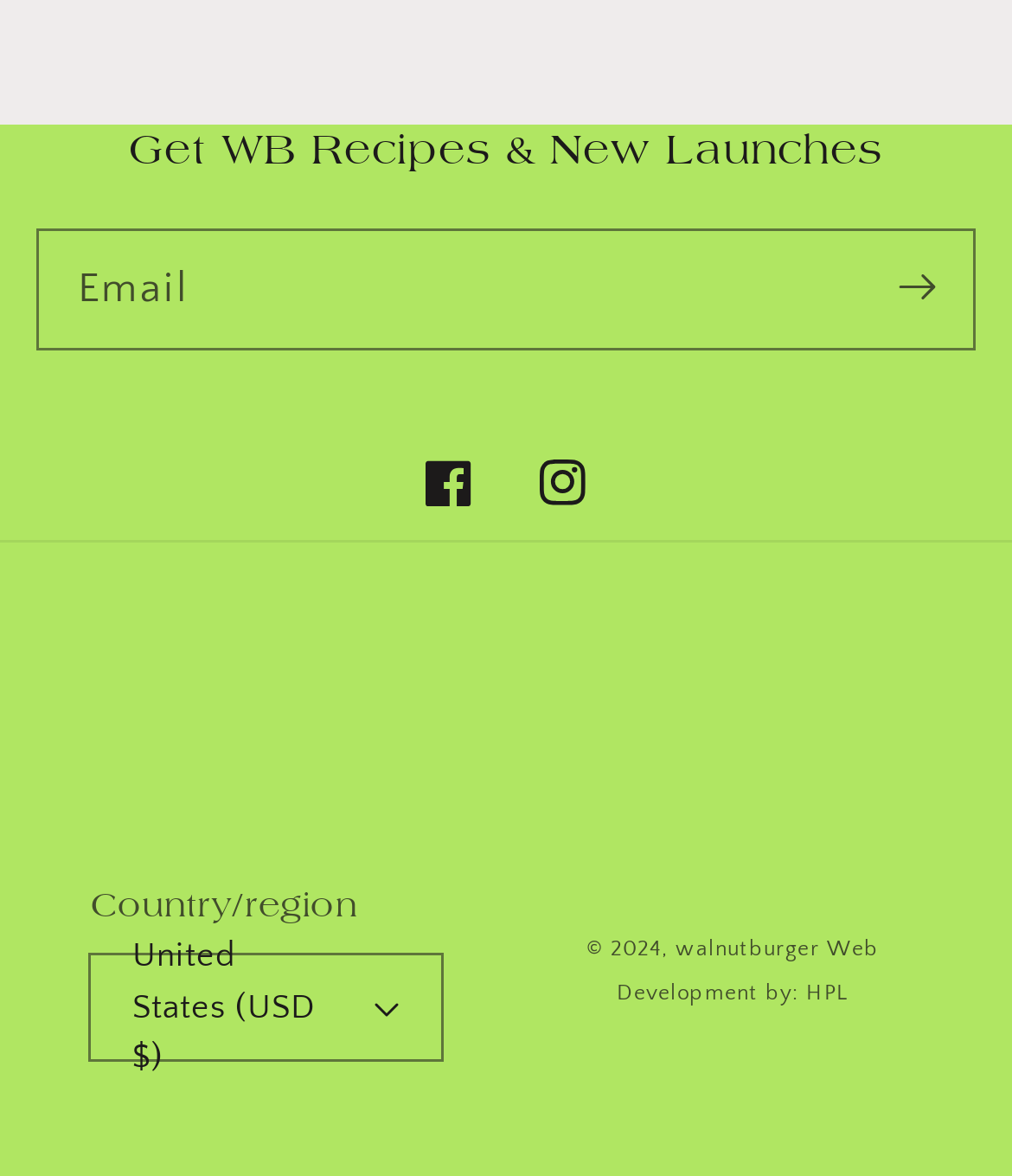Use one word or a short phrase to answer the question provided: 
What is the default country/region selected?

United States